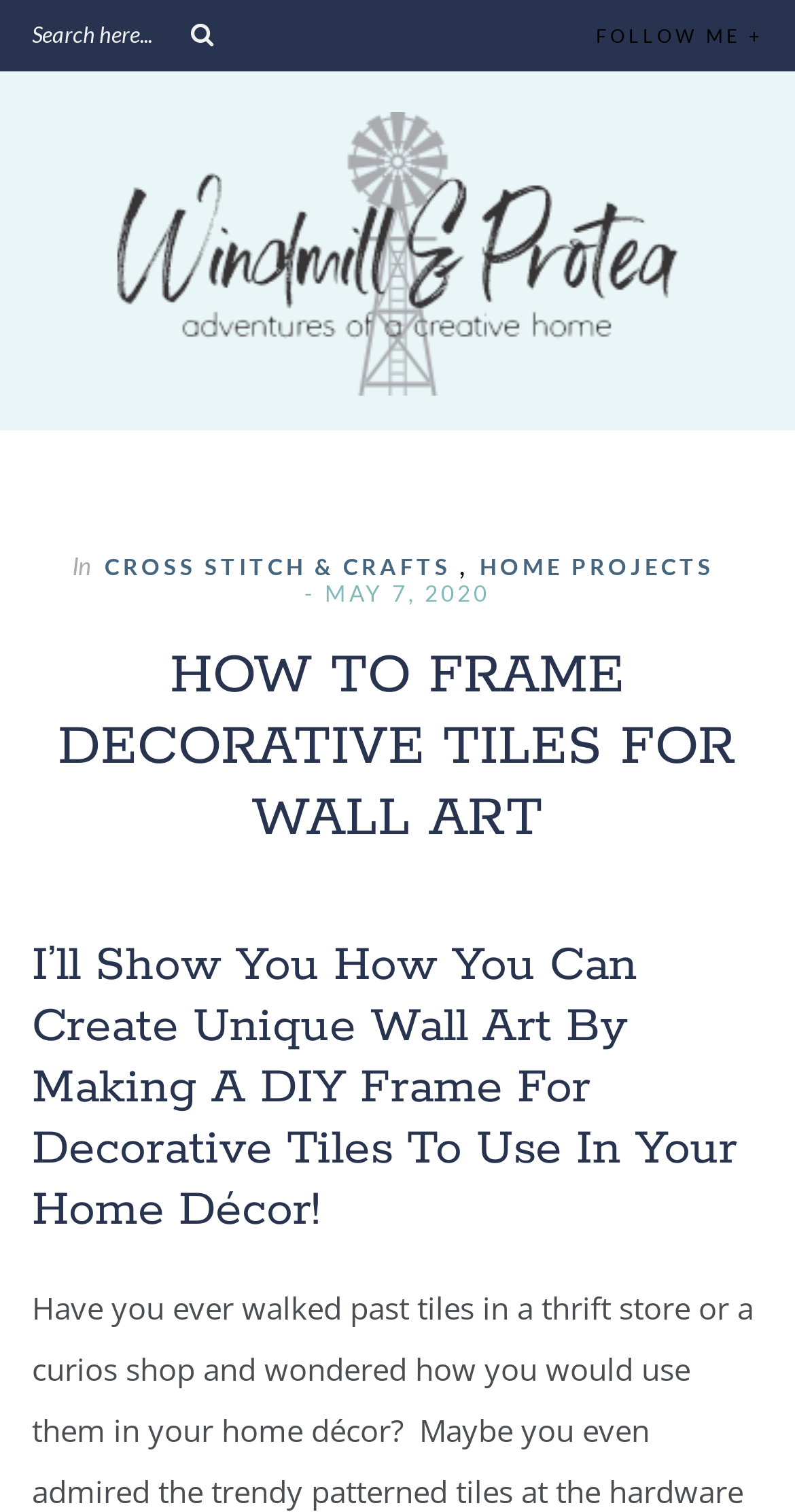Give a concise answer of one word or phrase to the question: 
What is the search button icon?

magnifying glass